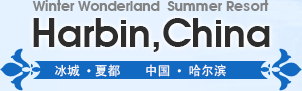Respond to the following question with a brief word or phrase:
What color are the subtle graphical elements?

Blue